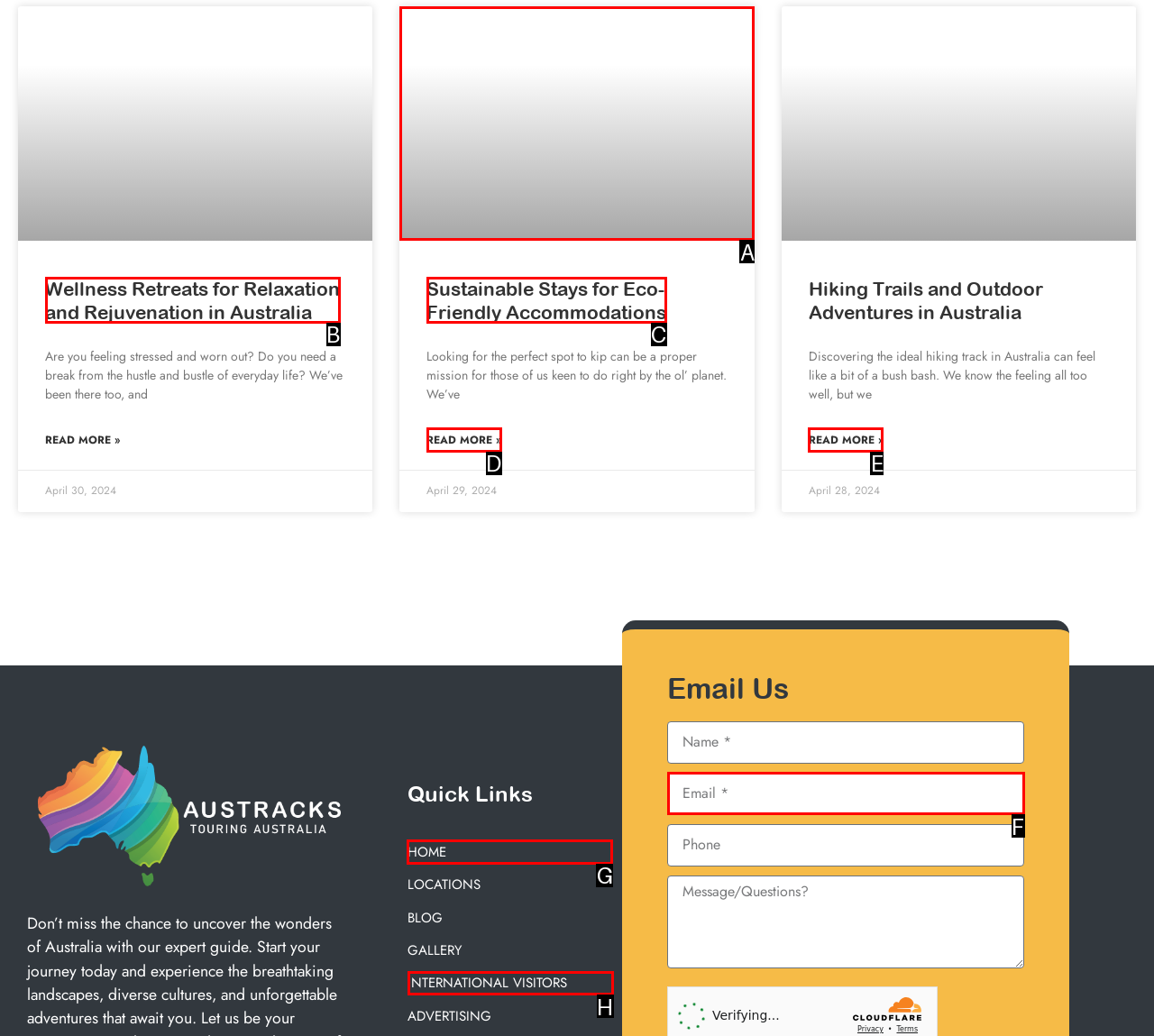Which option should I select to accomplish the task: Go to the home page? Respond with the corresponding letter from the given choices.

G